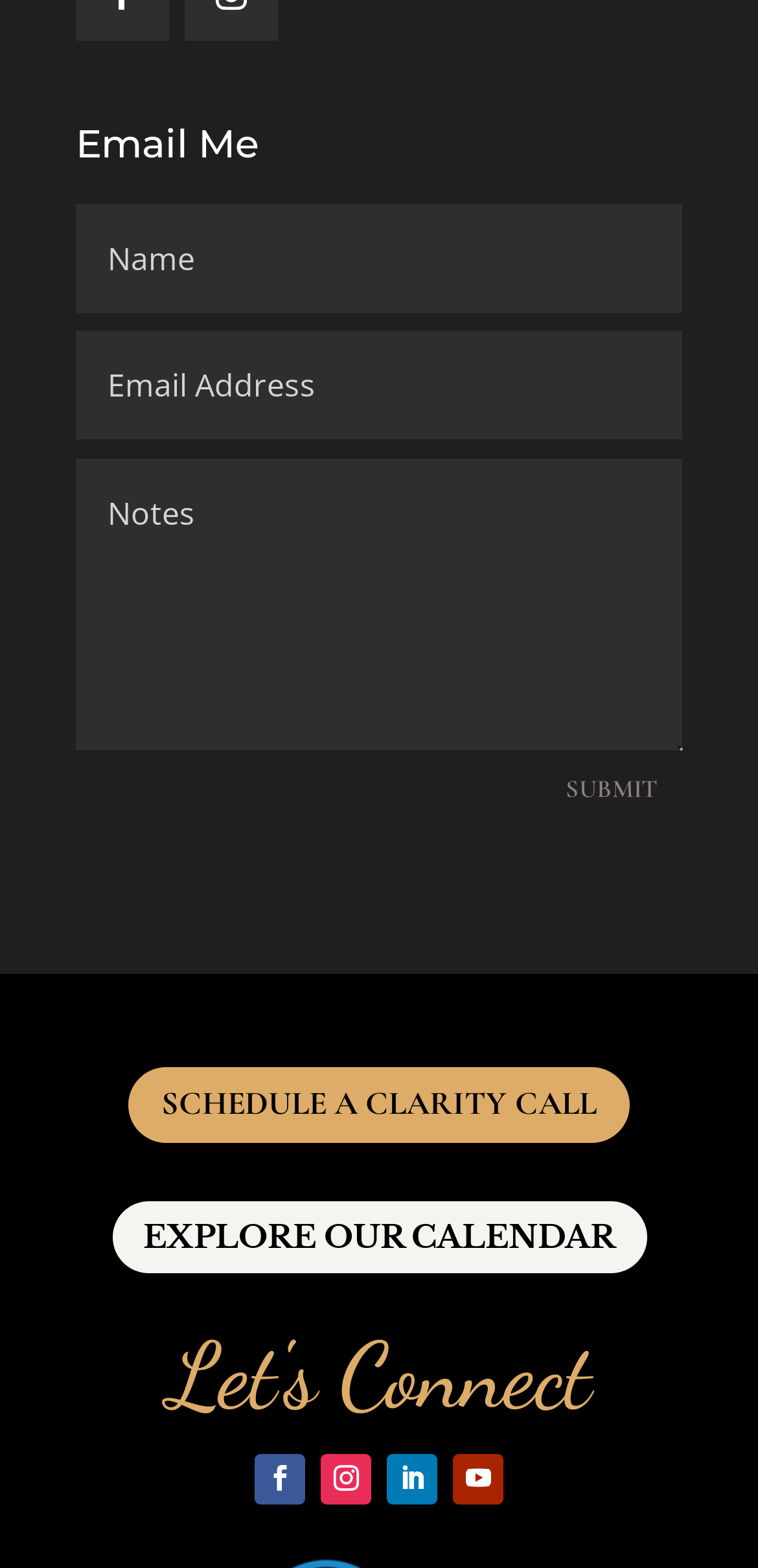What is the function of the button?
Using the image as a reference, deliver a detailed and thorough answer to the question.

The button has a submit icon and is placed below the textboxes, implying that it is meant to submit the user's input. The button's text is 'SUBMIT', further reinforcing this conclusion.